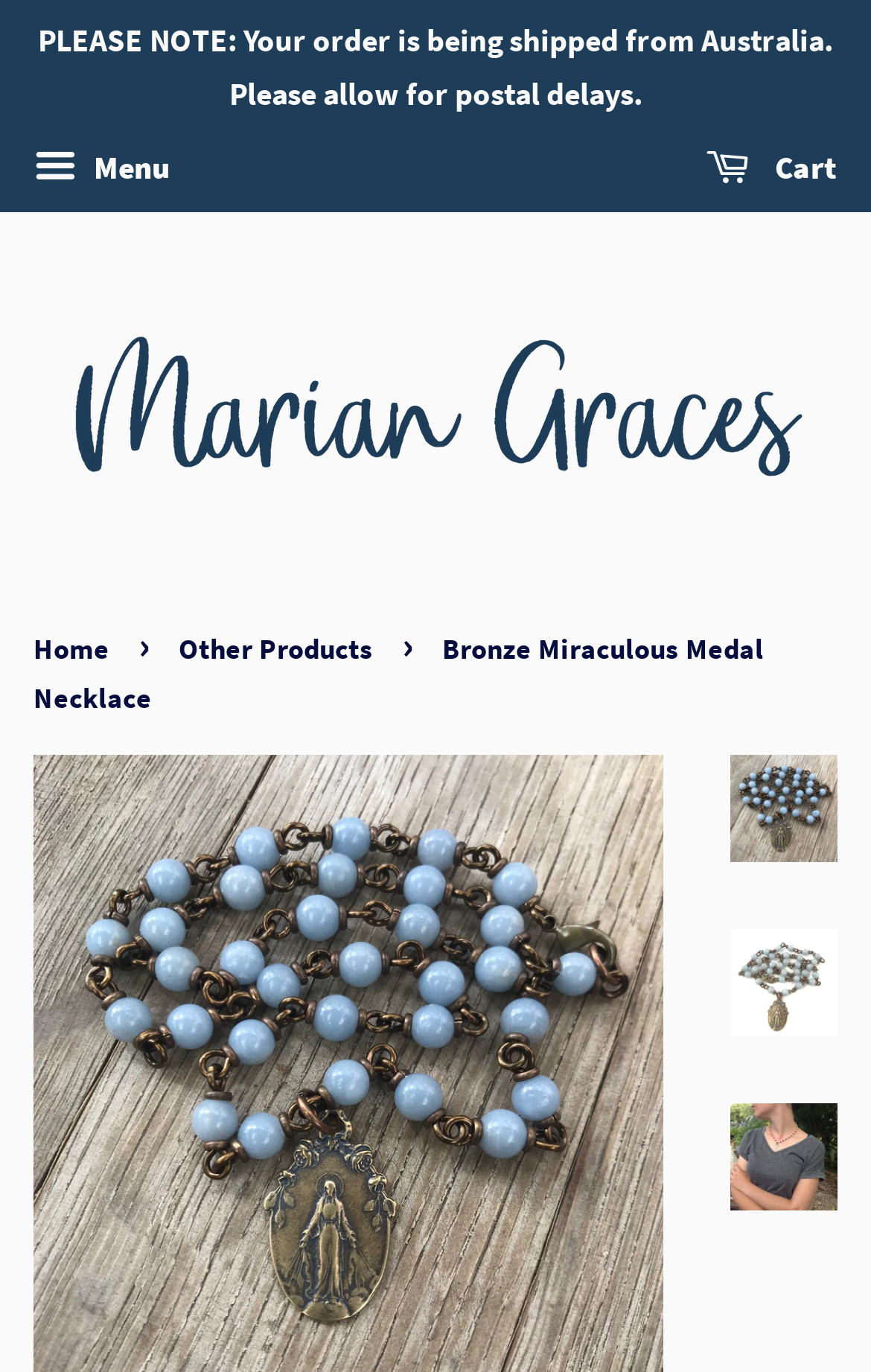From the webpage screenshot, predict the bounding box of the UI element that matches this description: "alt="Marian Graces"".

[0.038, 0.22, 0.962, 0.366]